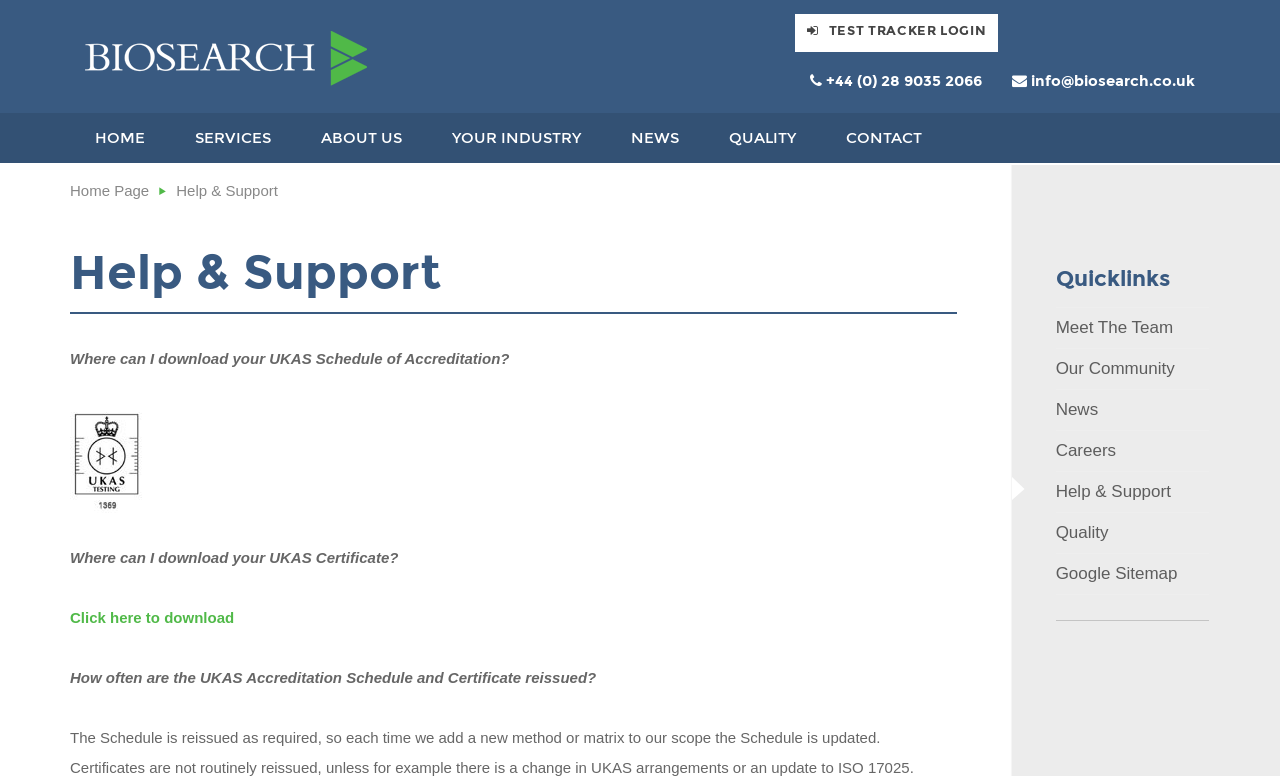Reply to the question with a single word or phrase:
What is the login option on the top right?

TEST TRACKER LOGIN